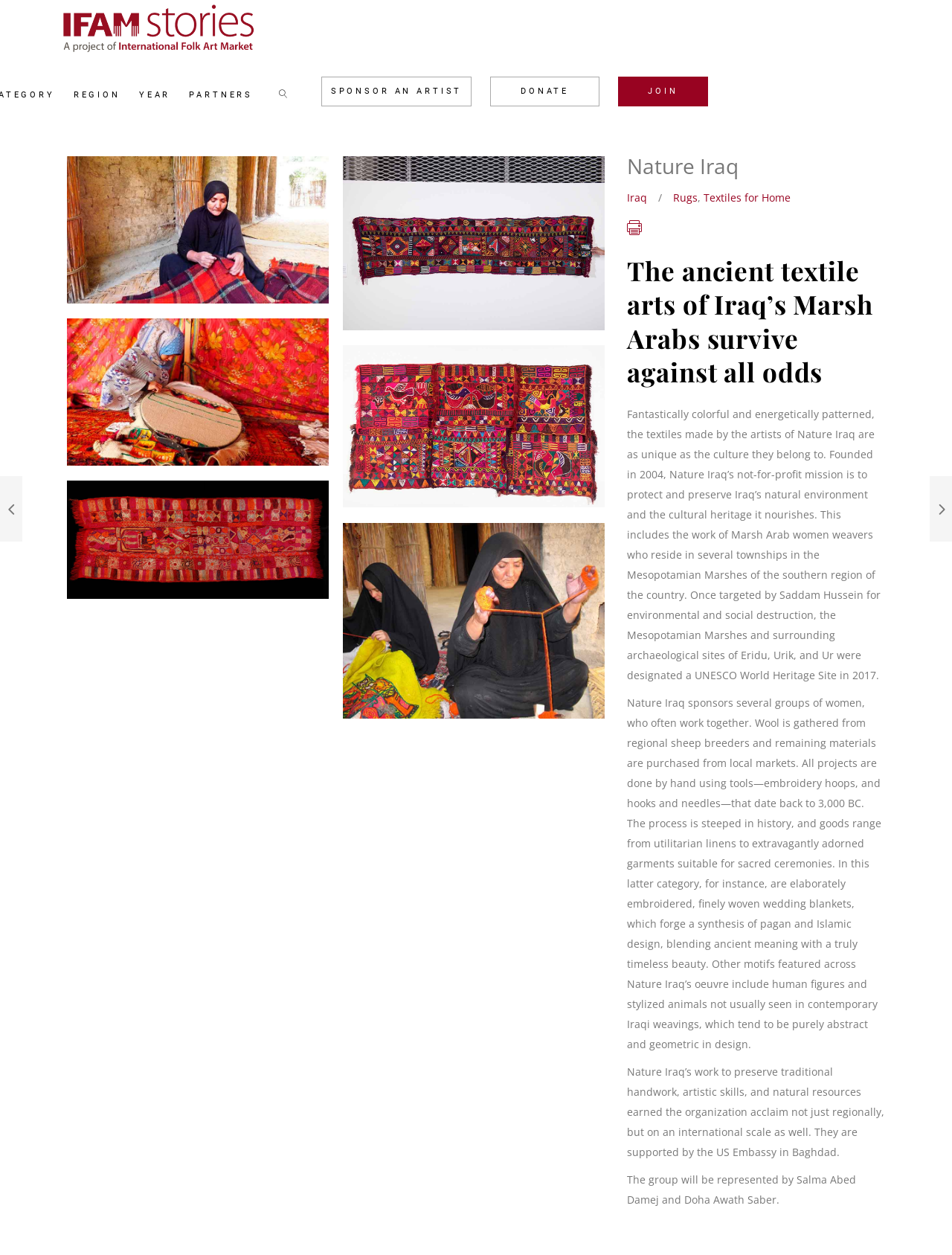Respond with a single word or phrase for the following question: 
What are the categories listed at the top of the webpage?

REGION, YEAR, PARTNERS